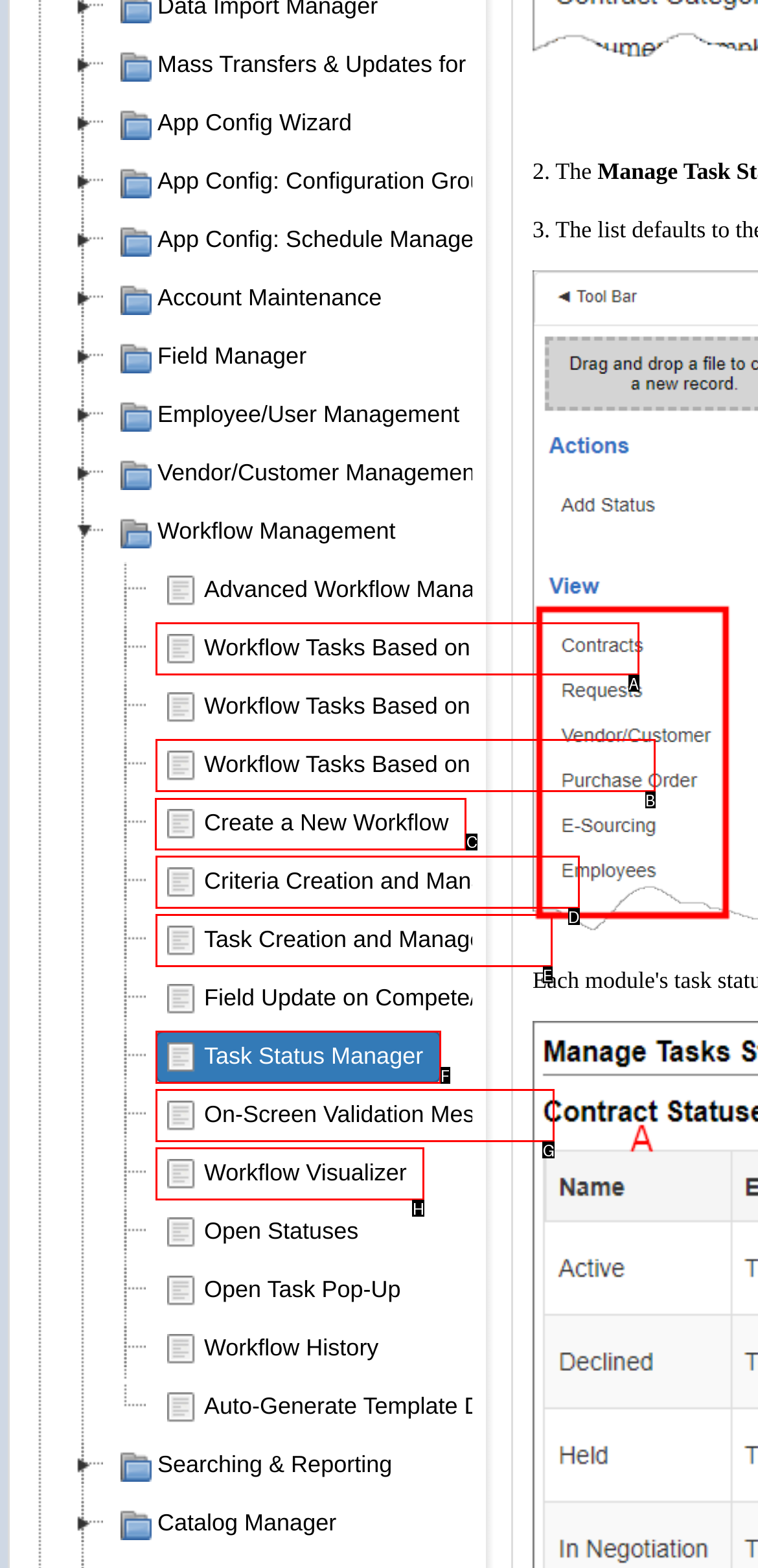Select the correct option from the given choices to perform this task: Create a New Workflow. Provide the letter of that option.

C